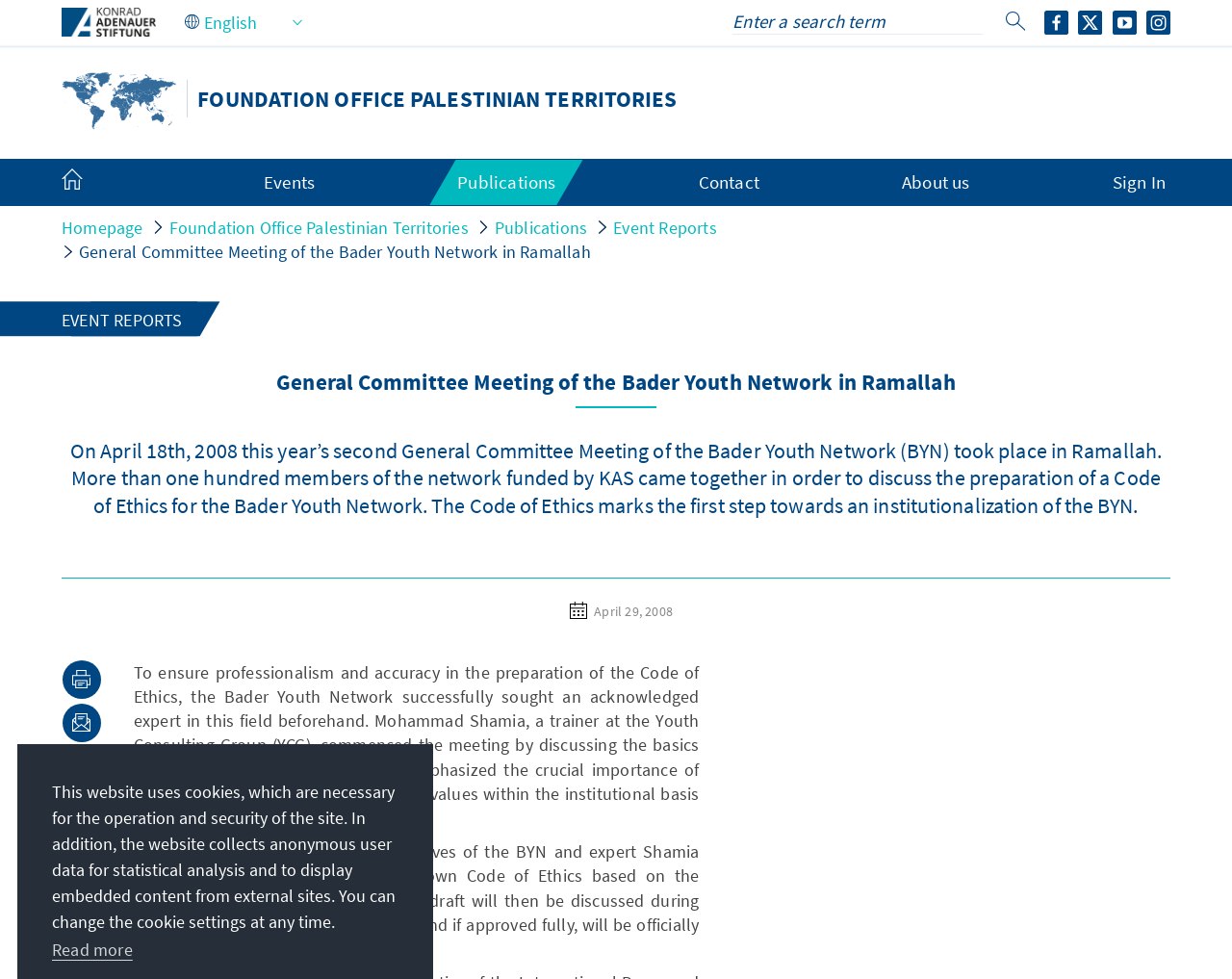Specify the bounding box coordinates of the element's area that should be clicked to execute the given instruction: "Click the Print link". The coordinates should be four float numbers between 0 and 1, i.e., [left, top, right, bottom].

[0.051, 0.673, 0.082, 0.713]